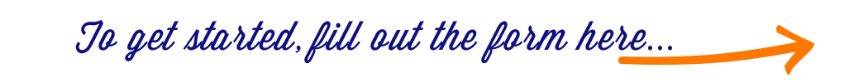Create an extensive and detailed description of the image.

The image encourages potential sellers to take the first step in the home-selling process. It prominently features an invitation to "fill out the form here," suggesting a seamless way to get an offer for their property. Accompanied by an arrow, the image directs attention to the action of filling out the form, highlighting the service's focus on ease and accessibility for homeowners looking to sell their properties quickly and efficiently, particularly in Buena Park, California. The use of a friendly and encouraging tone aims to motivate visitors to engage with the offering and begin their selling journey.